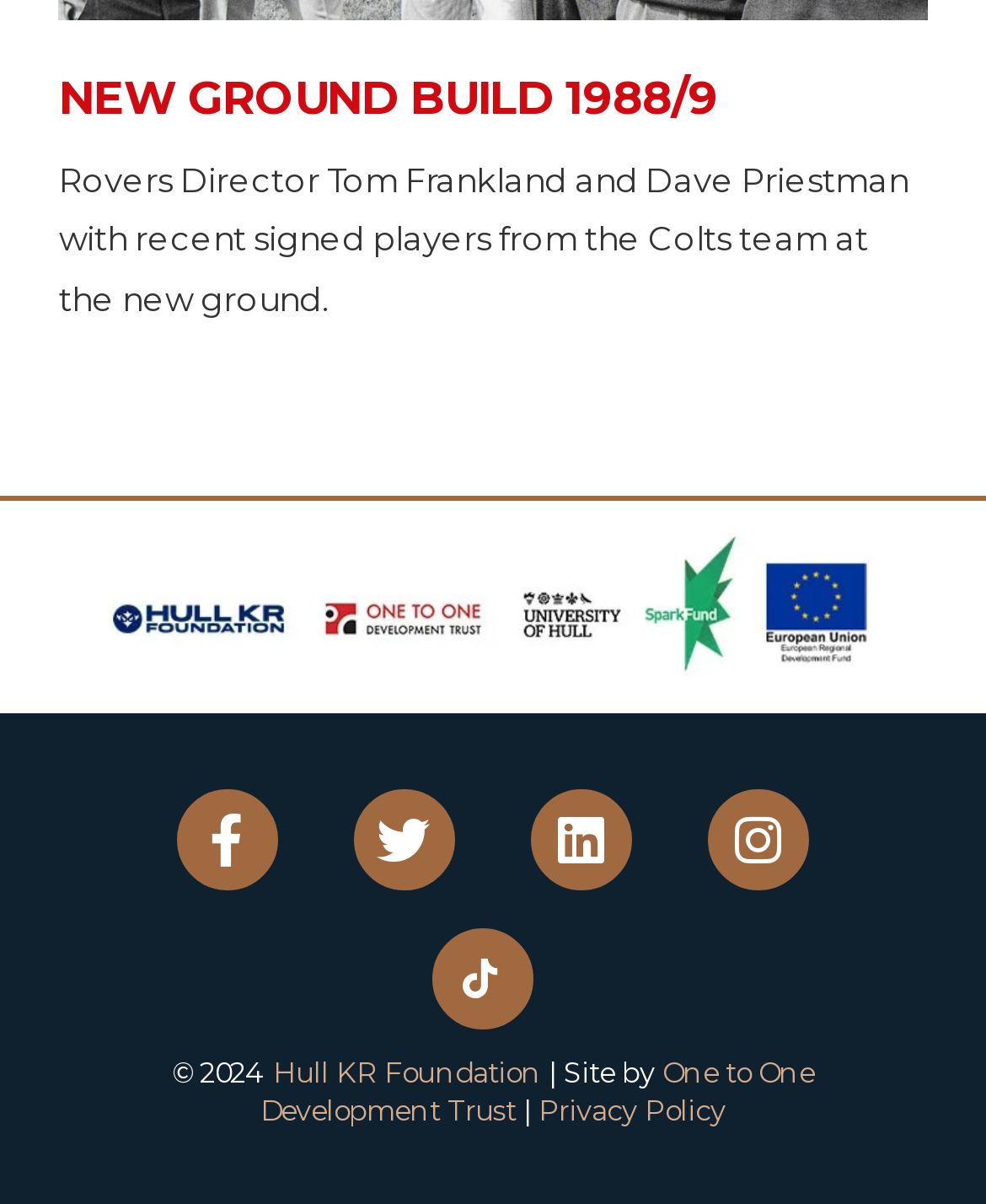Locate the bounding box coordinates of the region to be clicked to comply with the following instruction: "Click on the link to view the Privacy Policy". The coordinates must be four float numbers between 0 and 1, in the form [left, top, right, bottom].

[0.546, 0.907, 0.736, 0.936]